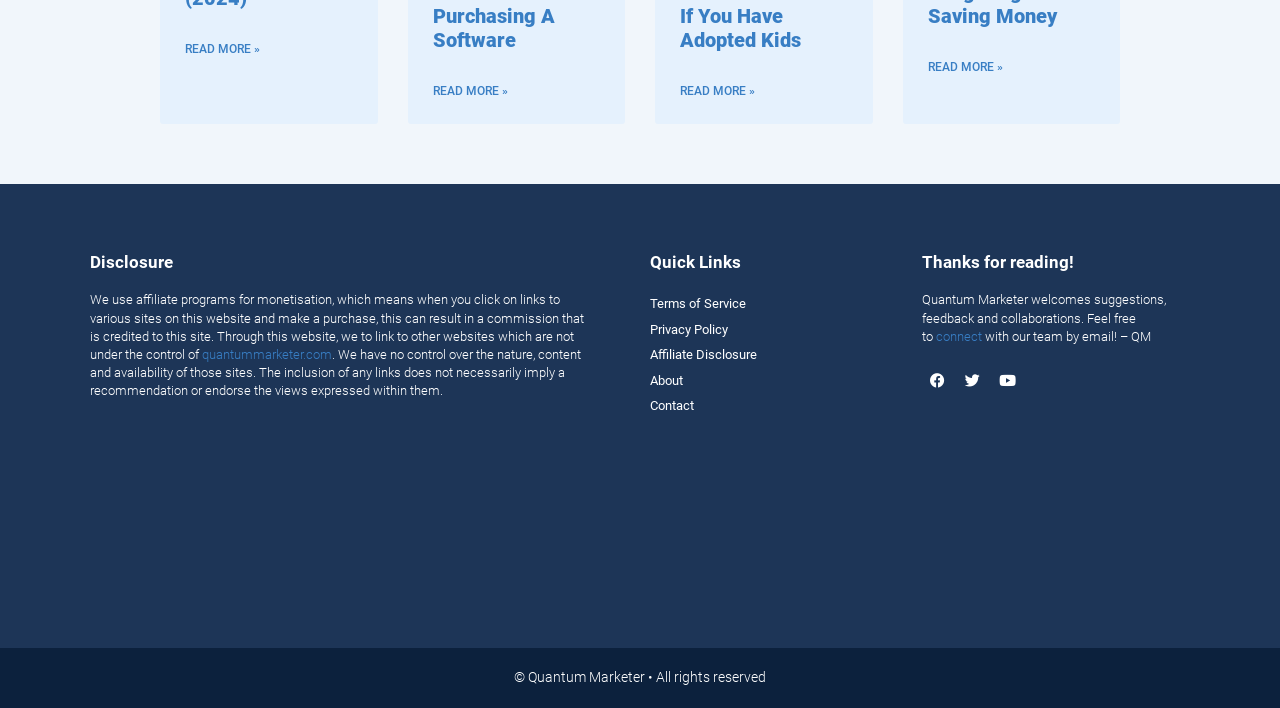Find the bounding box coordinates corresponding to the UI element with the description: "Testimonials". The coordinates should be formatted as [left, top, right, bottom], with values as floats between 0 and 1.

None